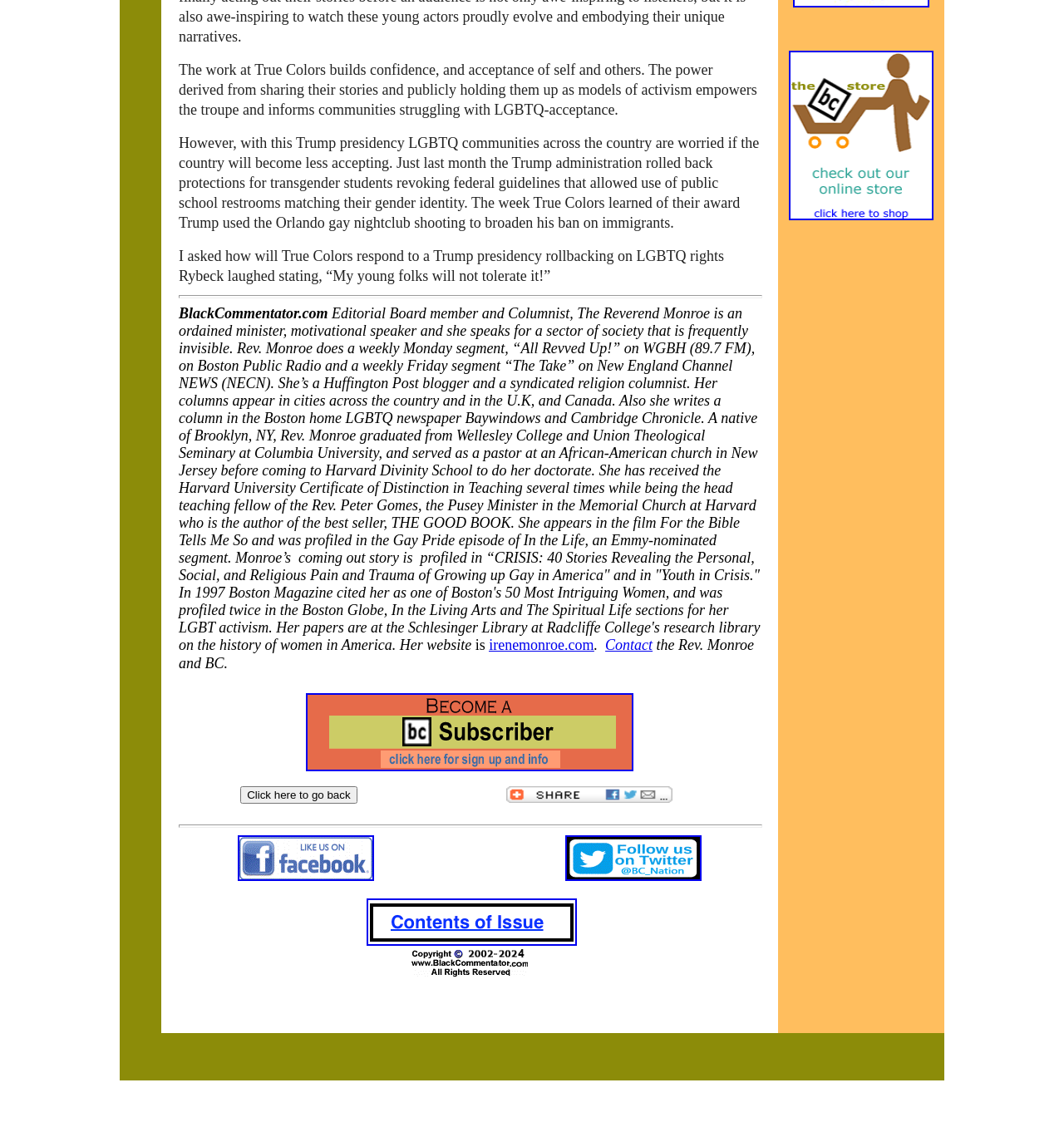What is the URL of Rev. Monroe's website?
Answer the question with a single word or phrase derived from the image.

irenemonroe.com